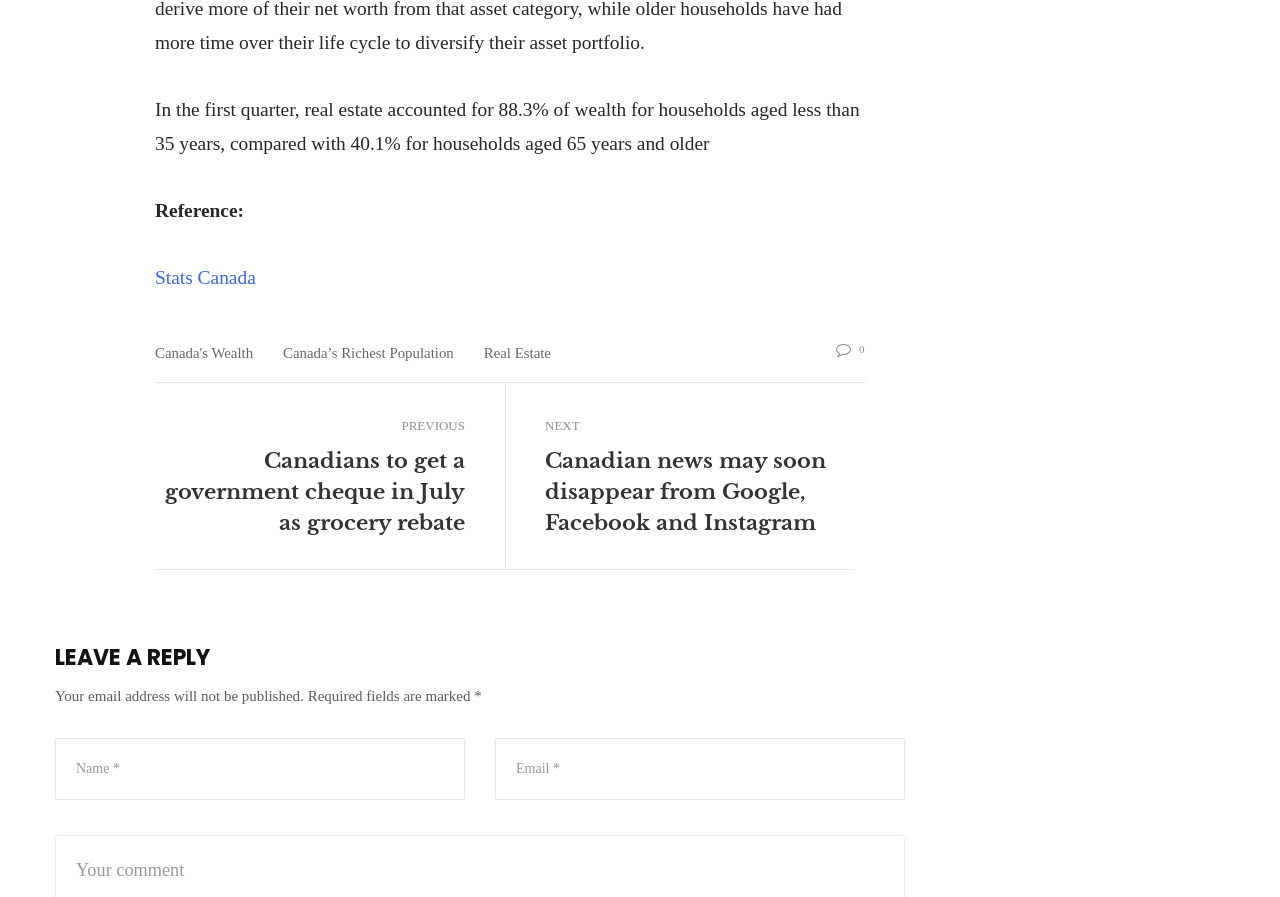Find the bounding box coordinates for the area you need to click to carry out the instruction: "Click on 'Canada's Wealth'". The coordinates should be four float numbers between 0 and 1, indicated as [left, top, right, bottom].

[0.121, 0.384, 0.198, 0.402]